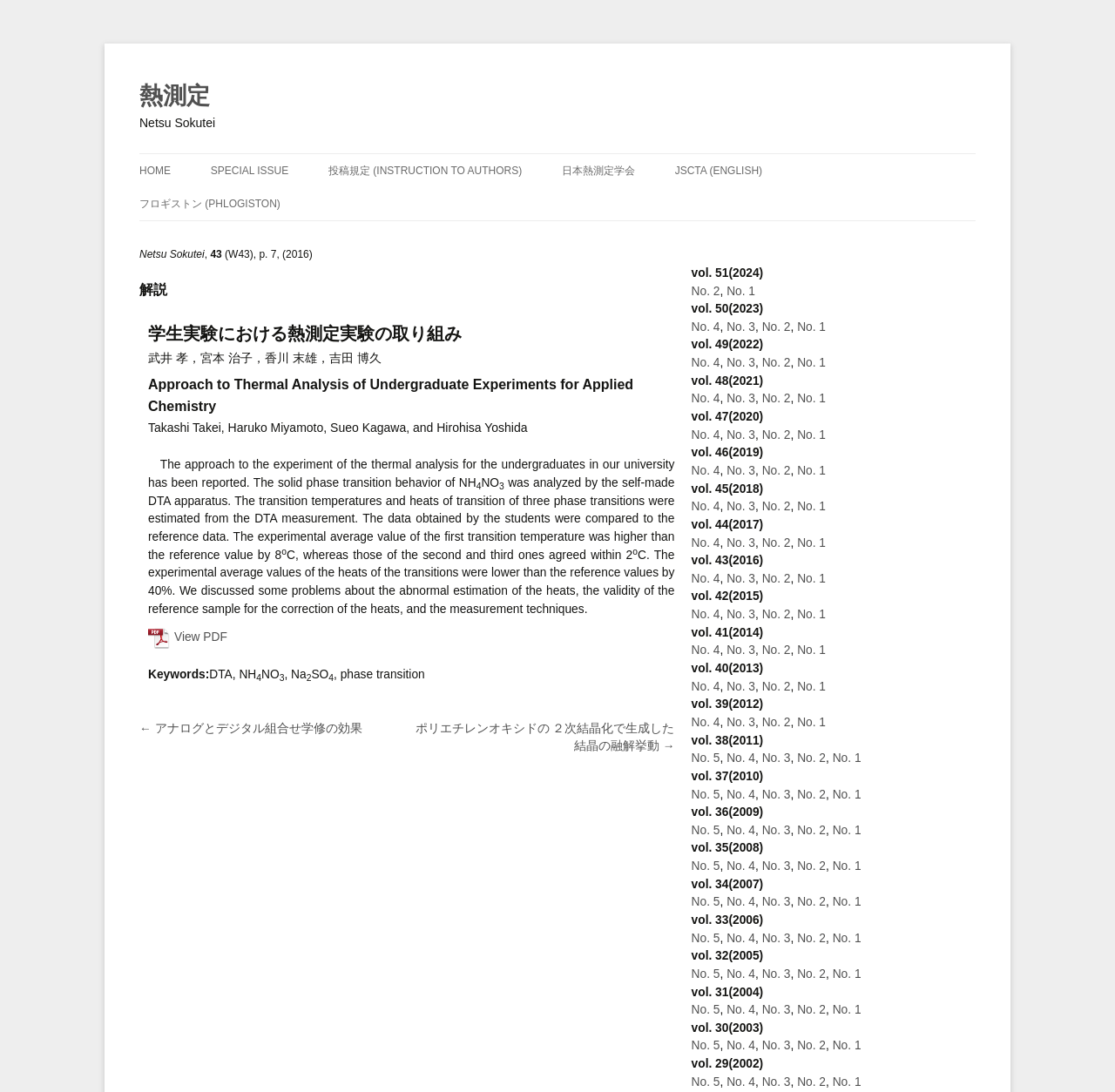Using the element description: "No. 2", determine the bounding box coordinates for the specified UI element. The coordinates should be four float numbers between 0 and 1, [left, top, right, bottom].

[0.715, 0.952, 0.741, 0.964]